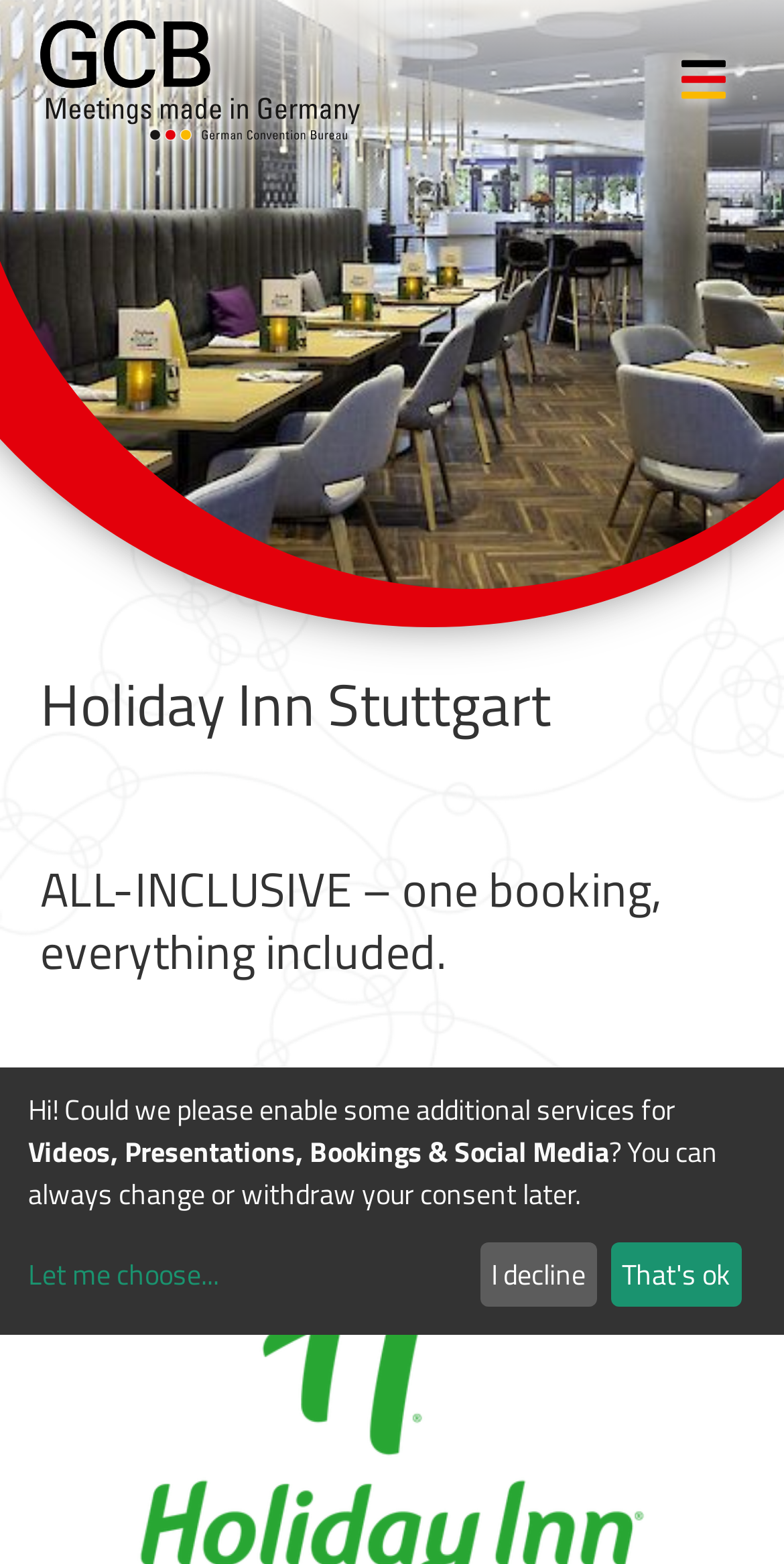What is the logo at the top of the page?
Refer to the image and provide a one-word or short phrase answer.

German Convention Bureau